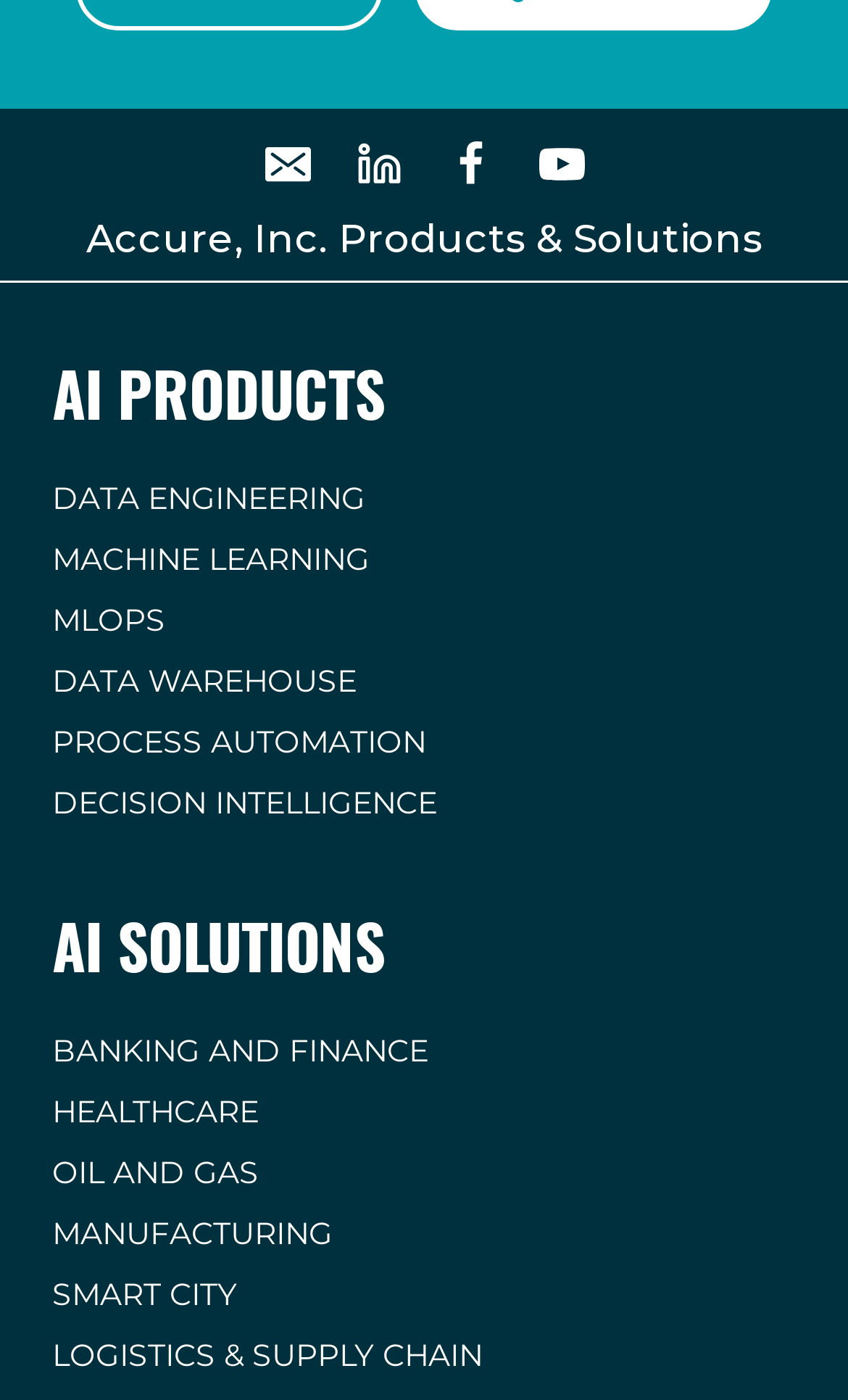Specify the bounding box coordinates for the region that must be clicked to perform the given instruction: "Discover Banking and Finance Solutions".

[0.062, 0.73, 0.938, 0.773]